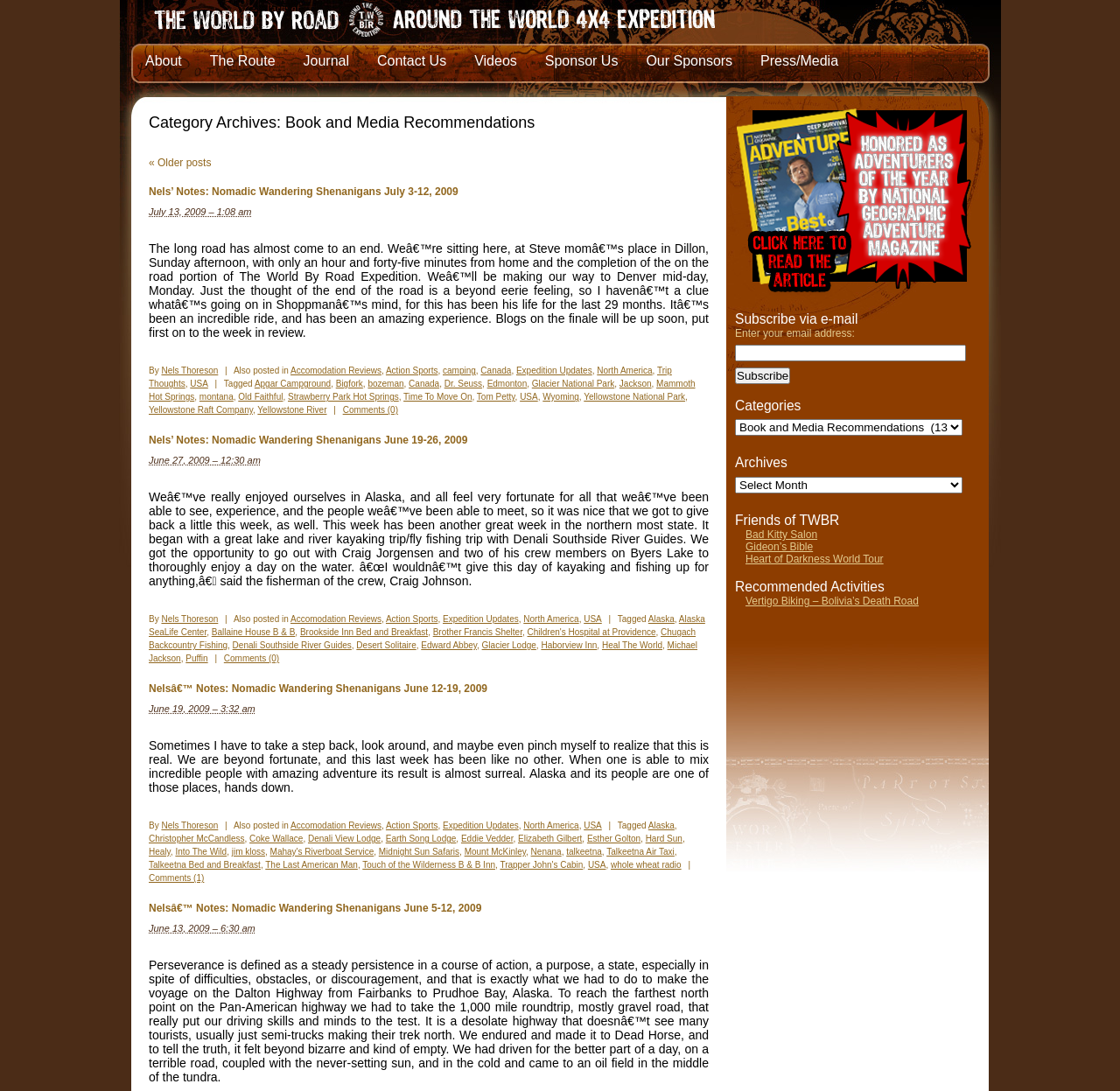Identify the bounding box coordinates for the region to click in order to carry out this instruction: "Like the post". Provide the coordinates using four float numbers between 0 and 1, formatted as [left, top, right, bottom].

None